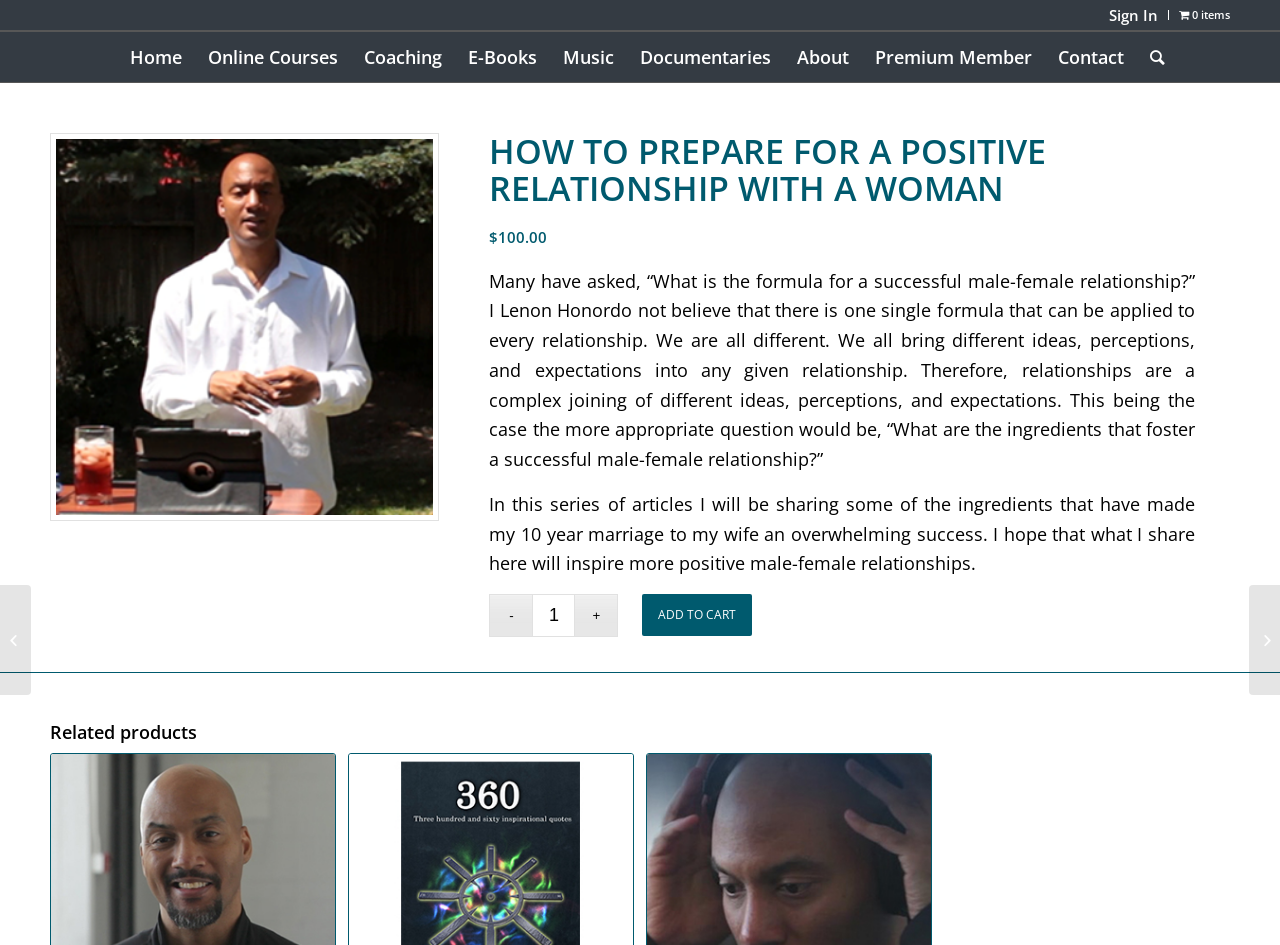Determine the bounding box coordinates of the clickable region to execute the instruction: "Click the 'Home' link". The coordinates should be four float numbers between 0 and 1, denoted as [left, top, right, bottom].

[0.091, 0.034, 0.152, 0.087]